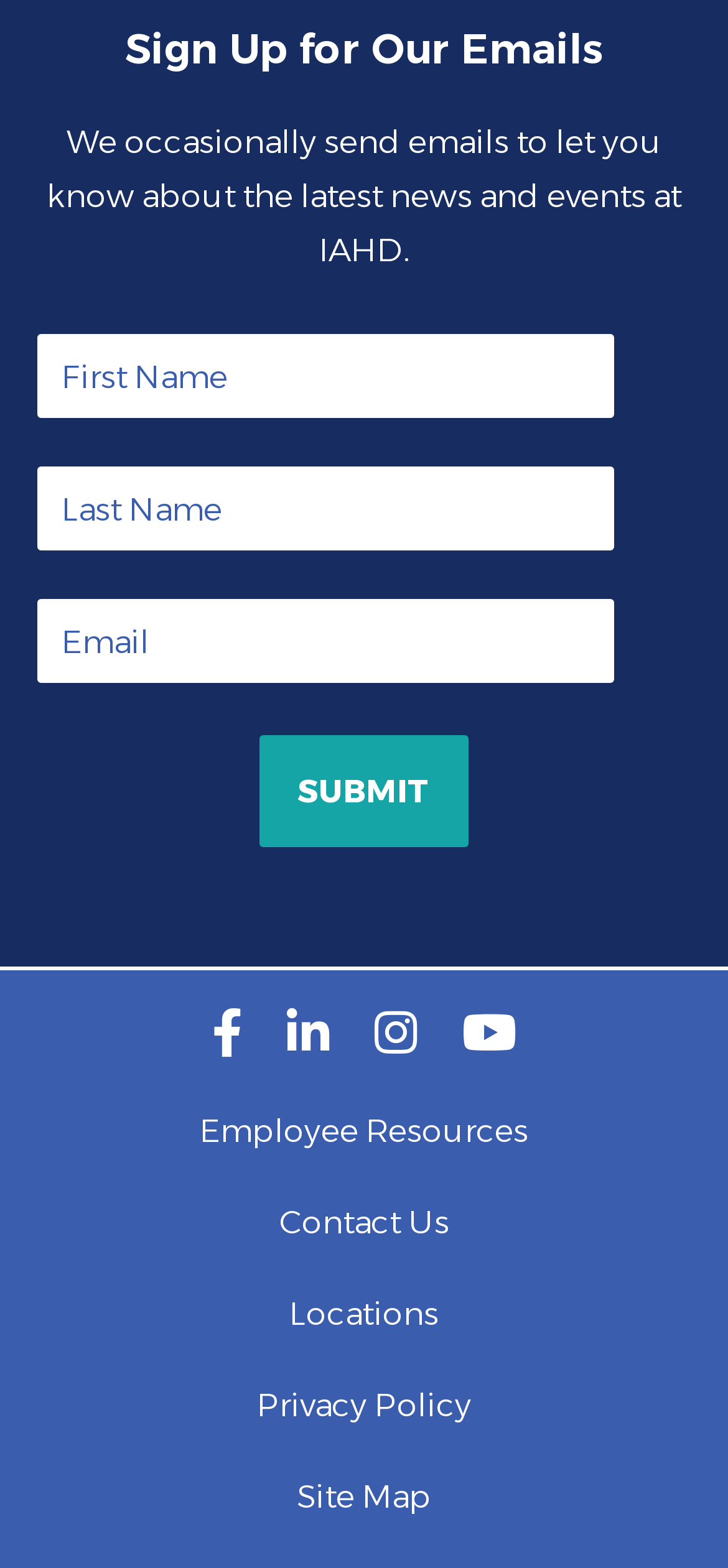Please specify the bounding box coordinates for the clickable region that will help you carry out the instruction: "Click on the 'Add to favorites' button".

None